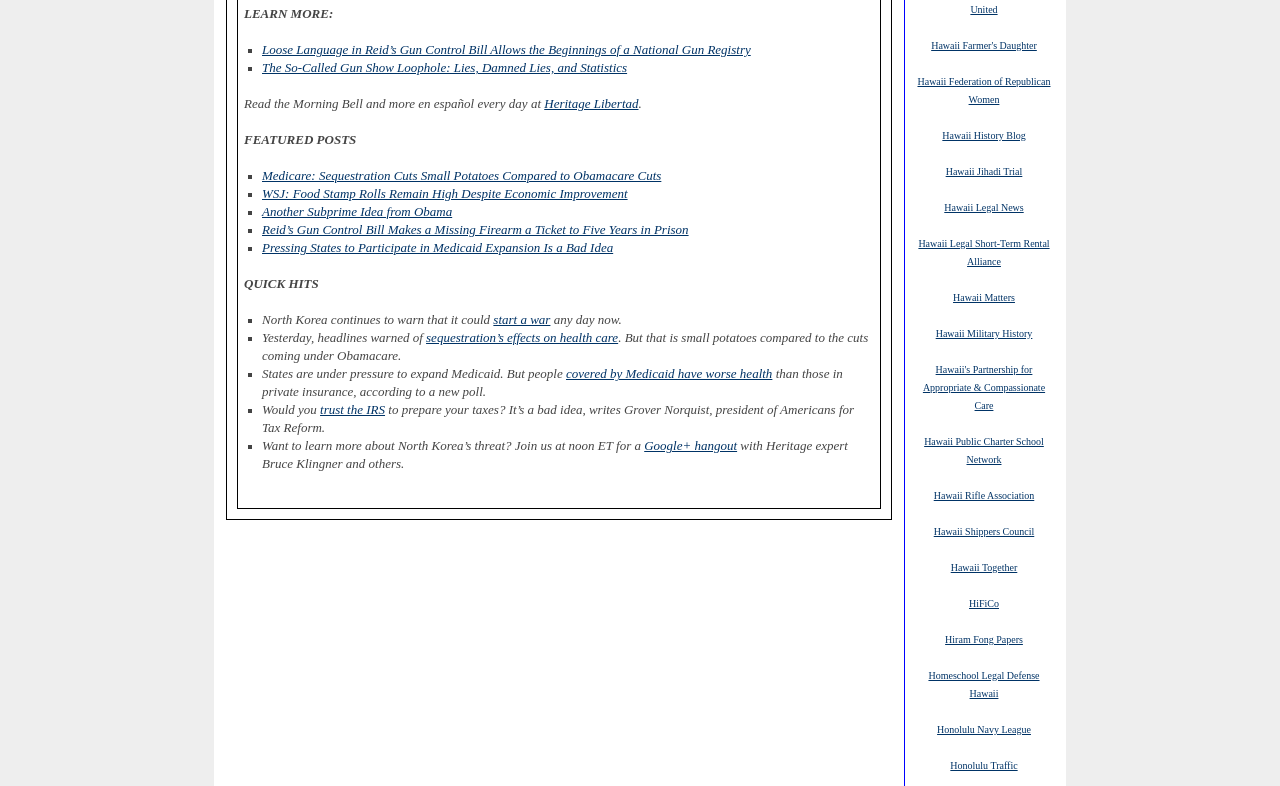What is the title of the first featured post?
Please provide a single word or phrase as the answer based on the screenshot.

Loose Language in Reid’s Gun Control Bill